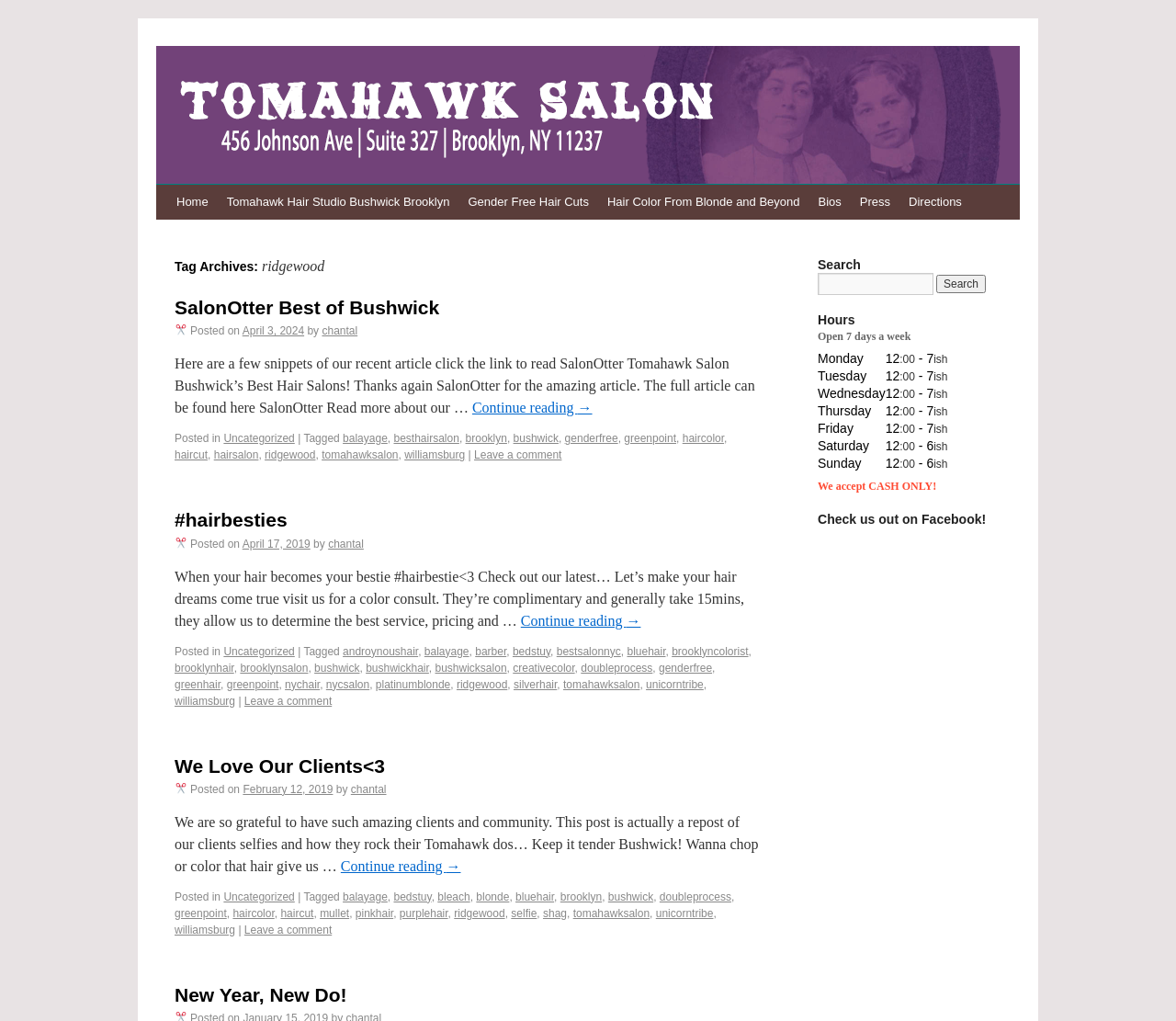Find the bounding box coordinates of the element you need to click on to perform this action: 'Click on the 'Home' link'. The coordinates should be represented by four float values between 0 and 1, in the format [left, top, right, bottom].

[0.142, 0.181, 0.185, 0.215]